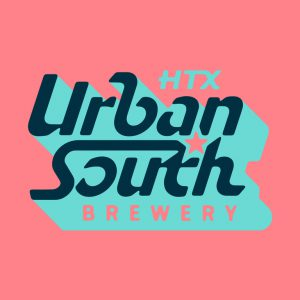Analyze the image and provide a detailed caption.

The image showcases the vibrant logo of Urban South Brewery, featuring a modern and playful design. The text "Urban South" is prominently displayed in bold, stylized typography, emphasizing the brewery’s contemporary identity. The use of a turquoise background and coral accents creates a striking contrast, making the logo eye-catching. Above the main text, "HTX" is featured, indicating the brewery's Houston, Texas roots. This logo embodies the brewery's commitment to innovative craft beer and its connection to the local community, making it a recognizable symbol in the craft beer scene.